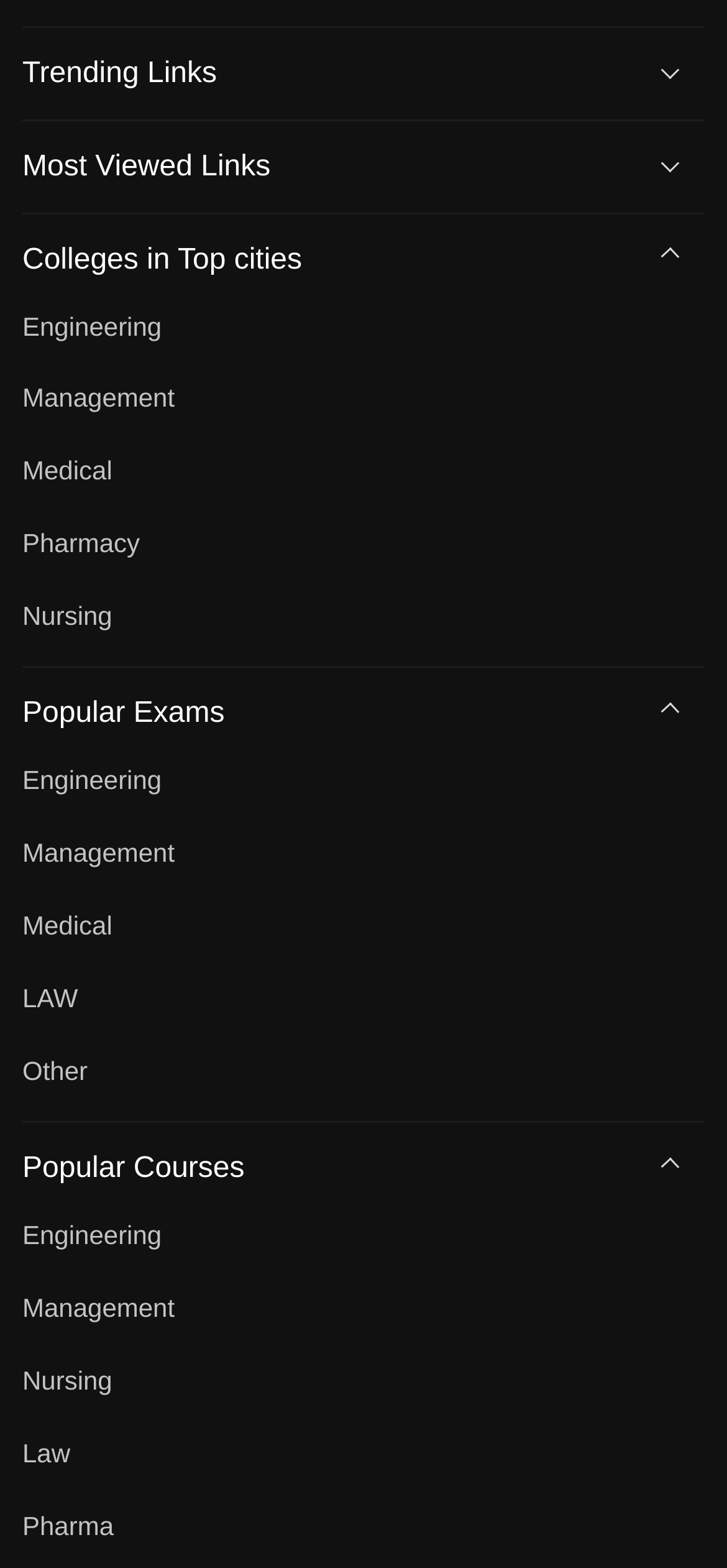Please give a short response to the question using one word or a phrase:
What is the name of the exam under the 'Management' section?

CAT